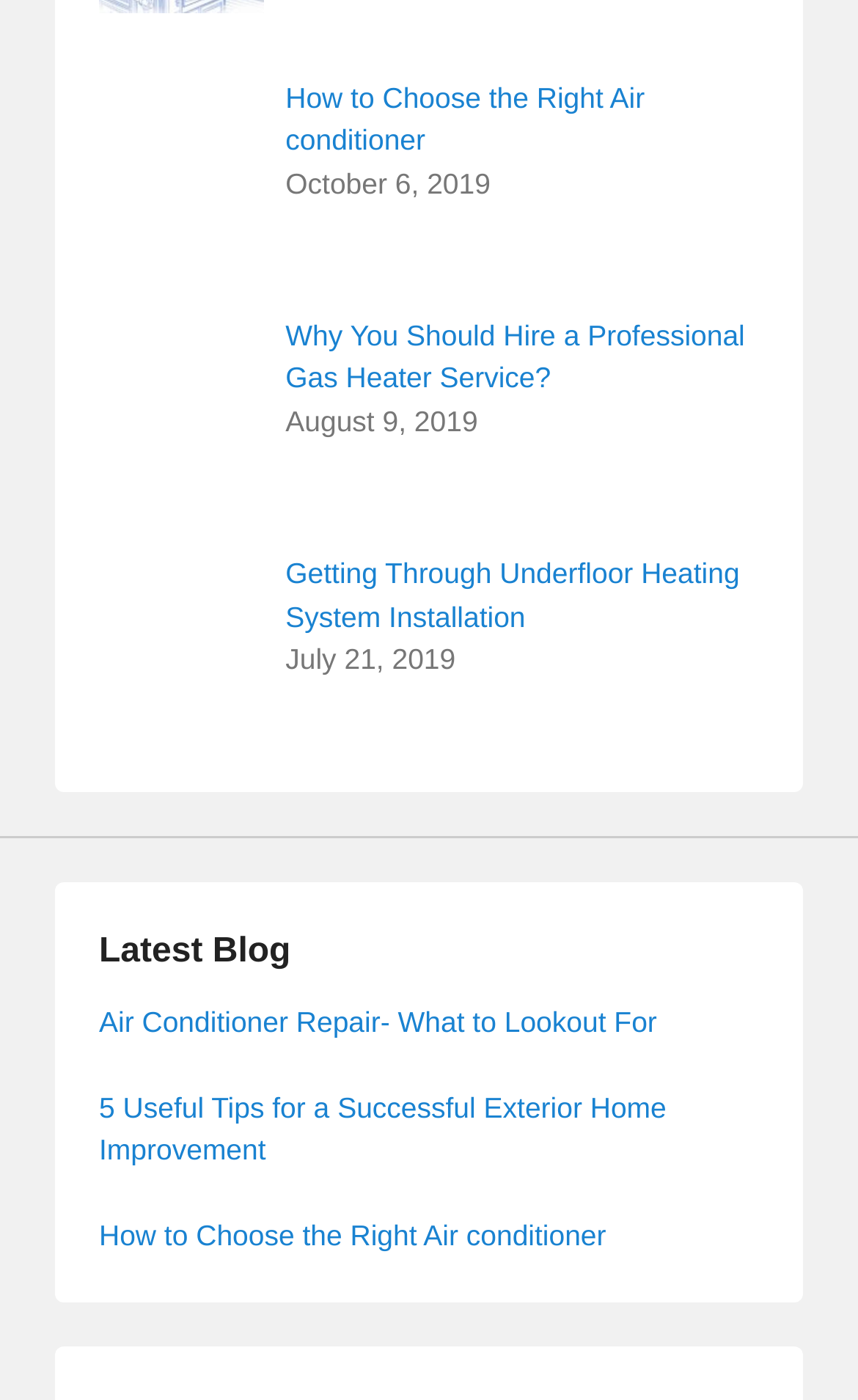Provide a short, one-word or phrase answer to the question below:
How many links are in the 'Latest Blog' section?

3